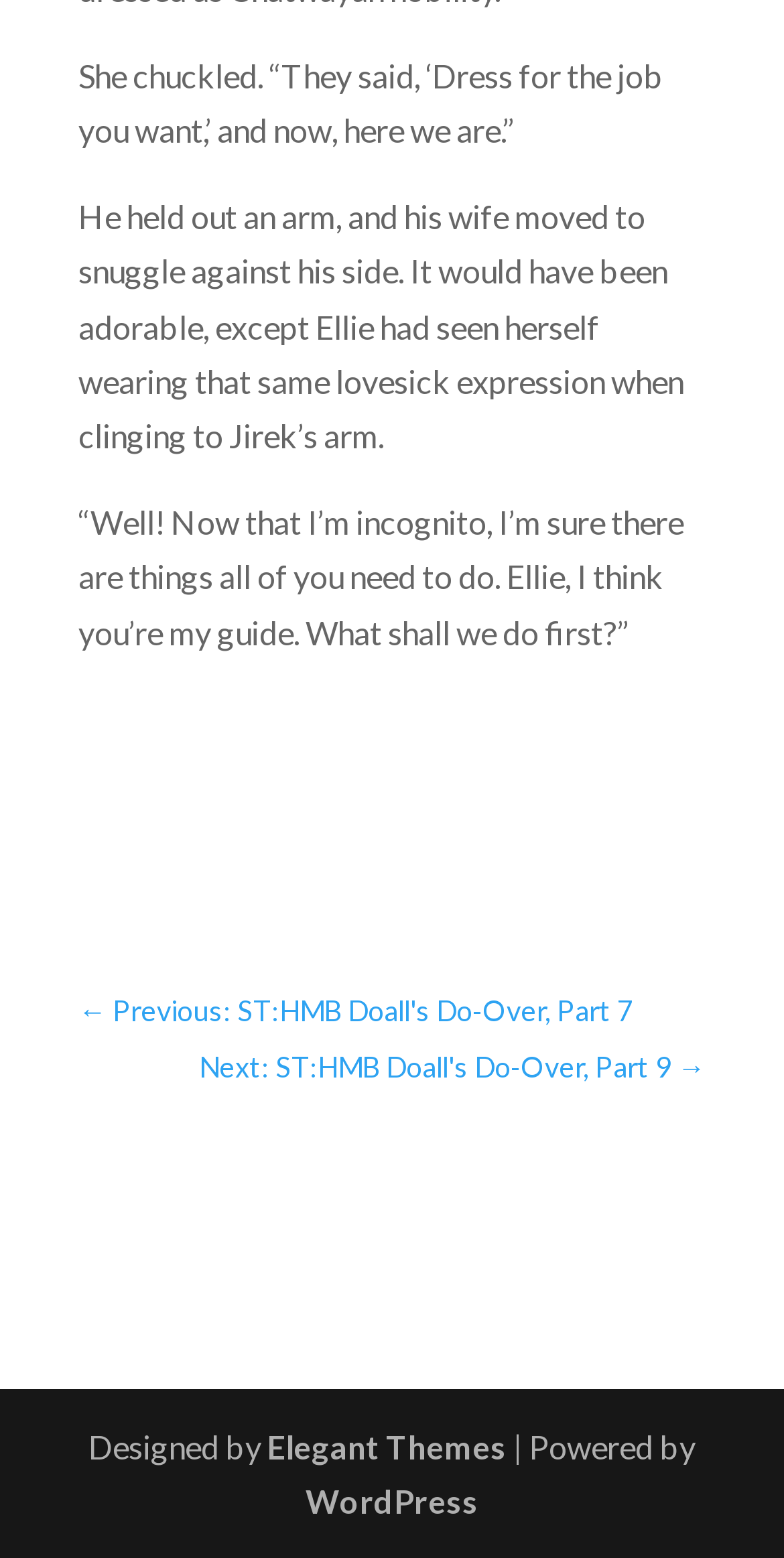Please determine the bounding box coordinates, formatted as (top-left x, top-left y, bottom-right x, bottom-right y), with all values as floating point numbers between 0 and 1. Identify the bounding box of the region described as: Captions

None